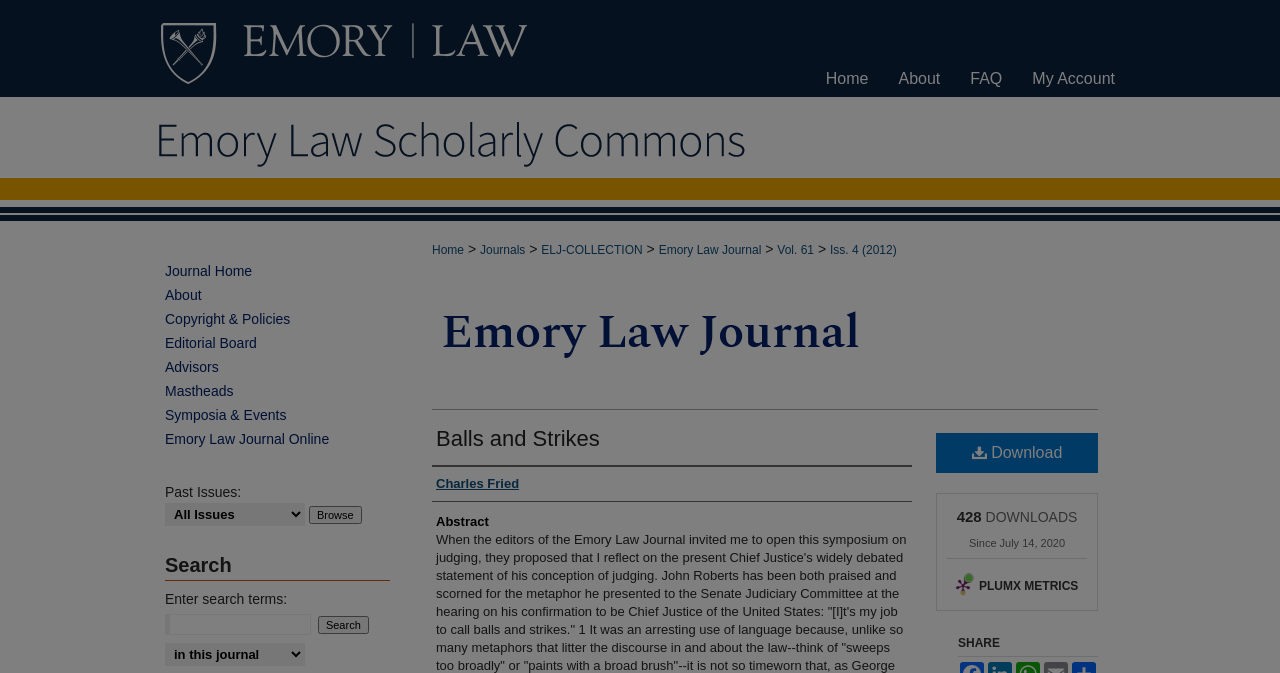Offer a meticulous caption that includes all visible features of the webpage.

This webpage appears to be an article page from the Emory Law Journal. At the top, there is a navigation menu with links to "Menu", "Emory Law", "Home", "About", "FAQ", and "My Account". Below this, there is a breadcrumb navigation section with links to "Home", "Journals", "ELJ-COLLECTION", "Emory Law Journal", "Vol. 61", and "Iss. 4 (2012)".

The main content of the page is divided into several sections. The first section has a heading "Balls and Strikes" and an author's name "Charles Fried". Below this, there is an abstract section. To the right of the abstract, there is a "Download" link and some statistics, including the number of downloads and the date since the article was published.

Further down the page, there is a section with links to "Journal Home", "About", "Copyright & Policies", "Editorial Board", "Advisors", "Mastheads", "Symposia & Events", and "Emory Law Journal Online". Below this, there is a "Past Issues" section with a combobox to select past issues and a "Browse" button.

At the bottom of the page, there is a search section with a heading "Search" and a text box to enter search terms. There is also a button to submit the search query.